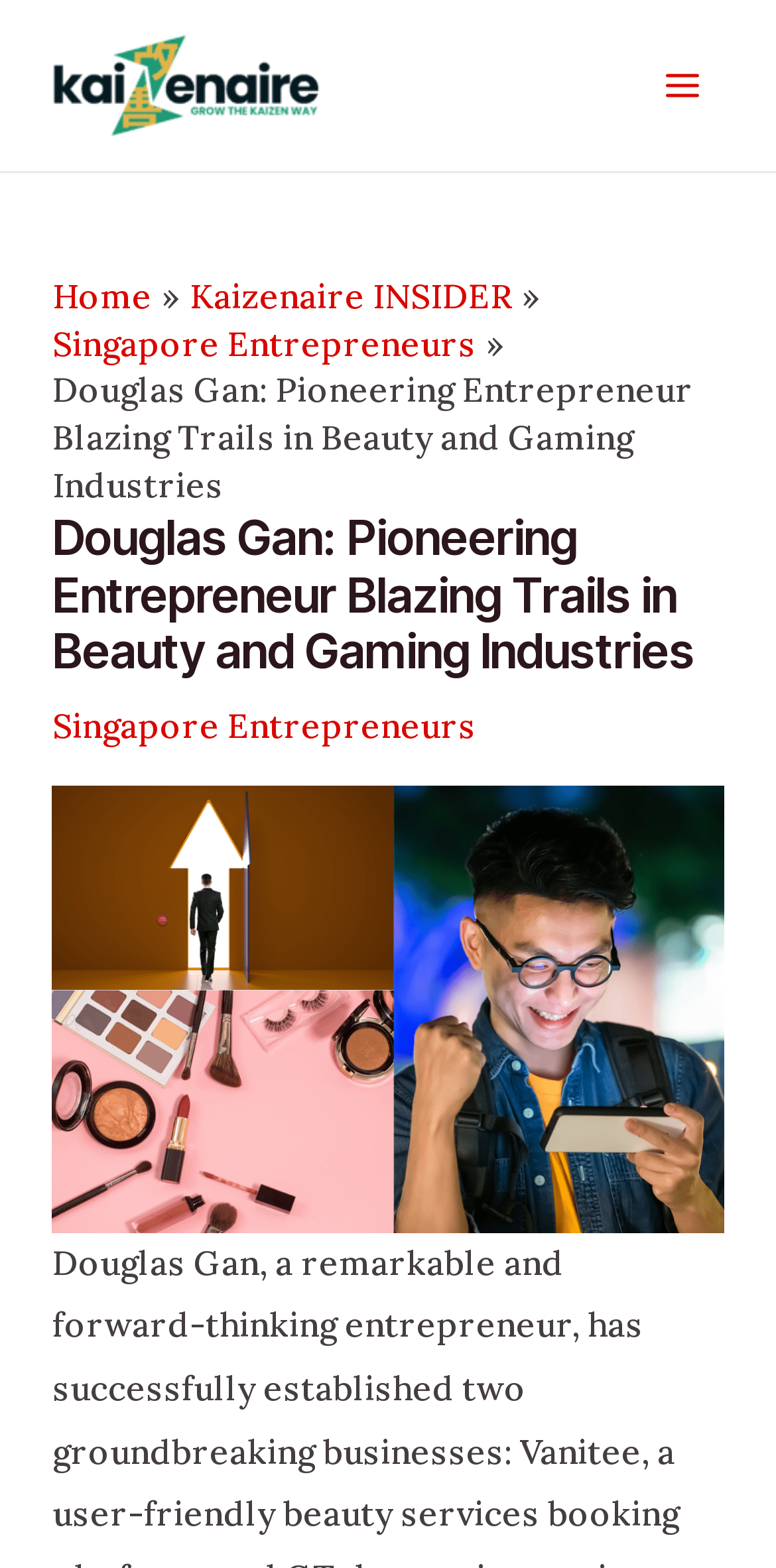Given the following UI element description: "By fmeyer3", find the bounding box coordinates in the webpage screenshot.

None